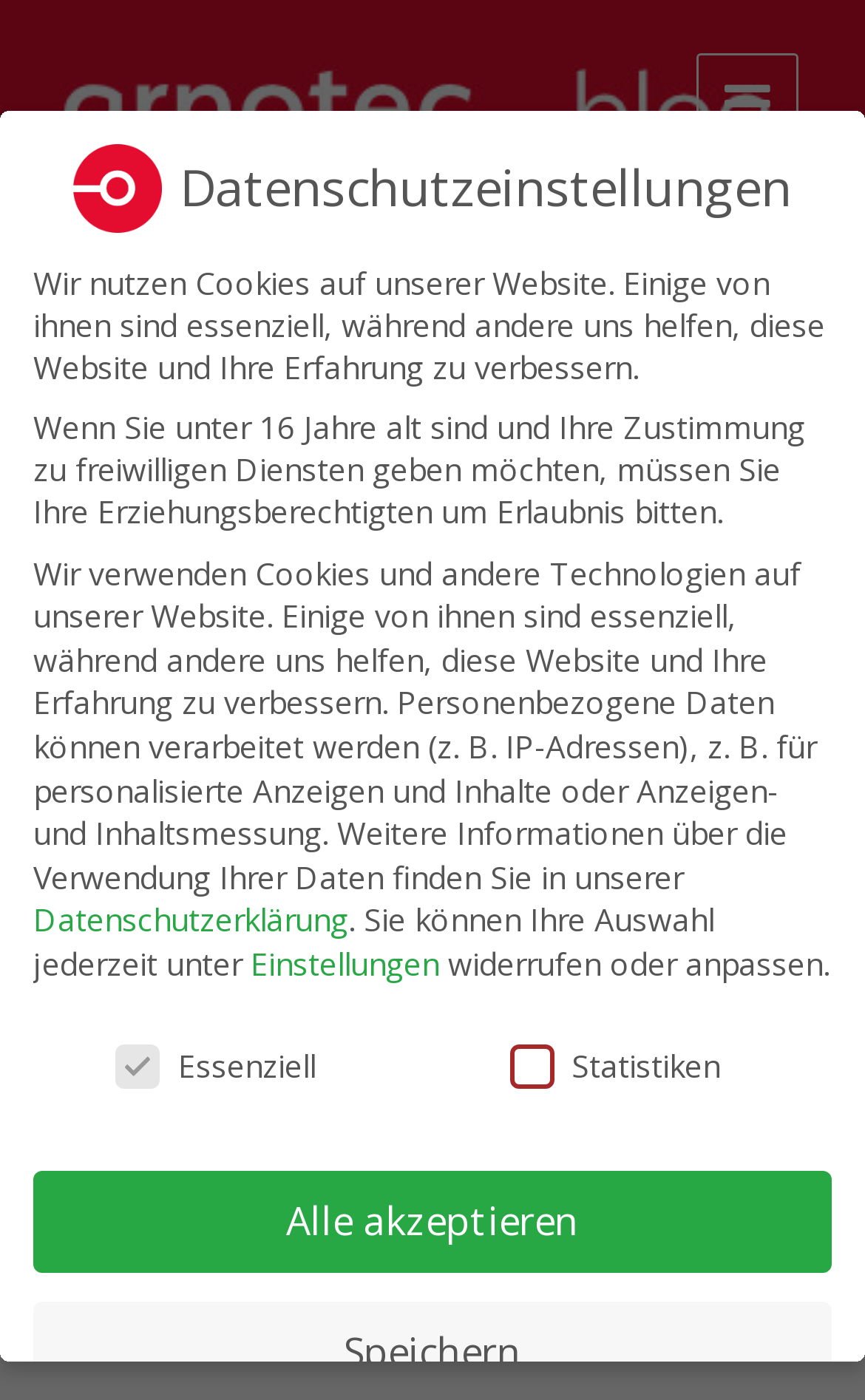Locate the bounding box coordinates of the area to click to fulfill this instruction: "Contact us". The bounding box should be presented as four float numbers between 0 and 1, in the order [left, top, right, bottom].

None